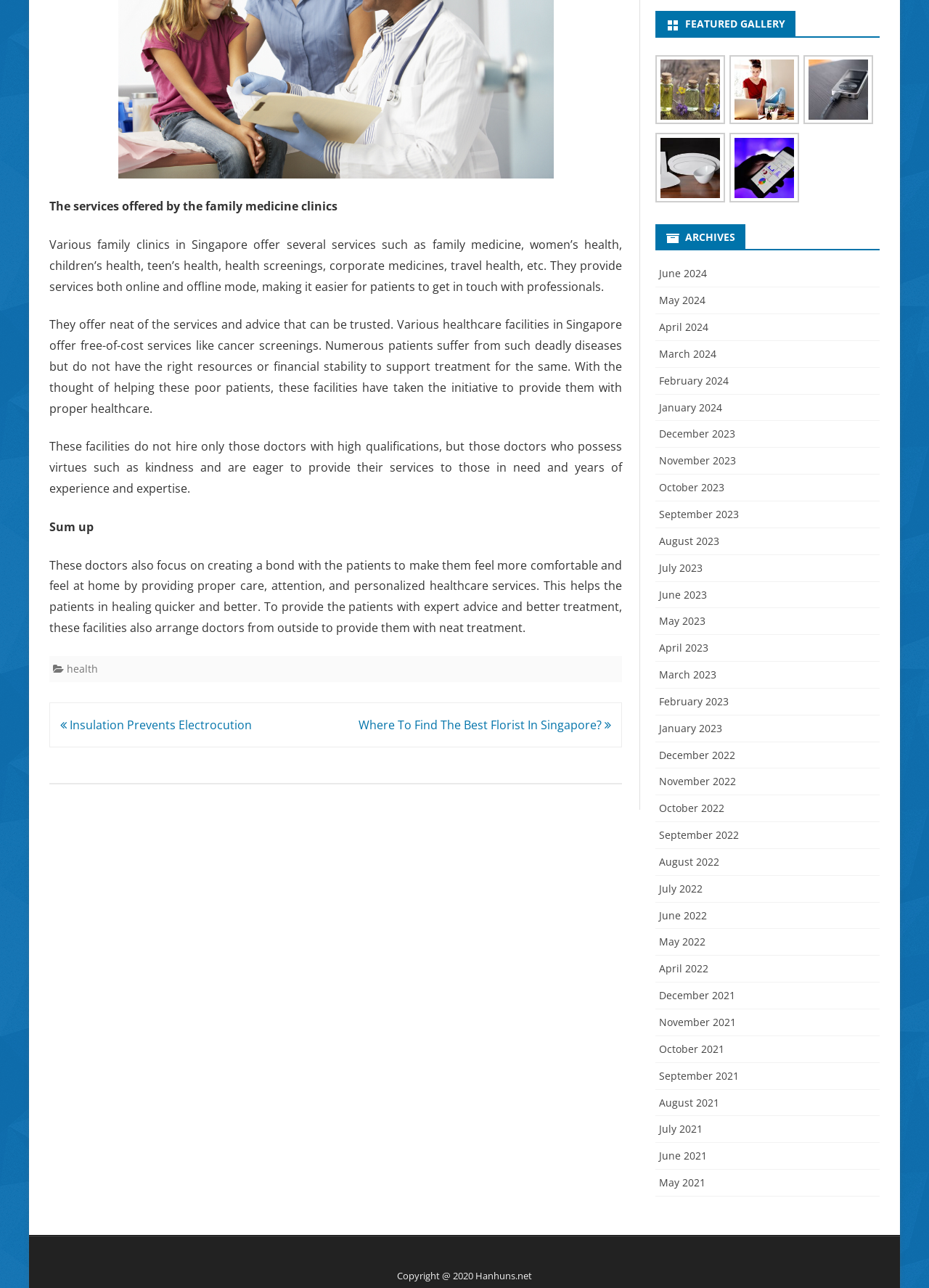Answer the following query with a single word or phrase:
What is the purpose of the featured gallery section?

To showcase images